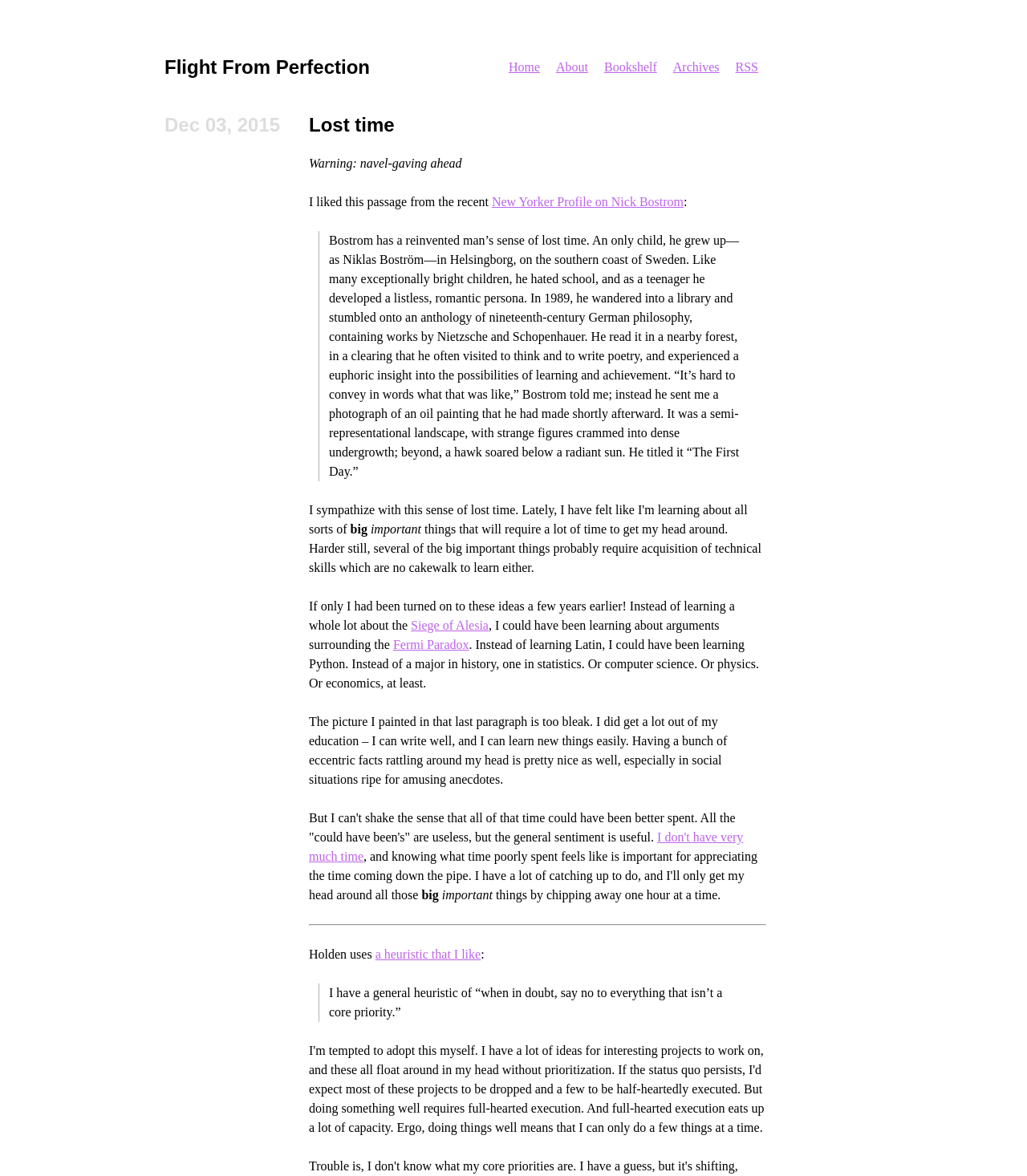Using the provided element description: "Lost time", identify the bounding box coordinates. The coordinates should be four floats between 0 and 1 in the order [left, top, right, bottom].

[0.301, 0.097, 0.384, 0.115]